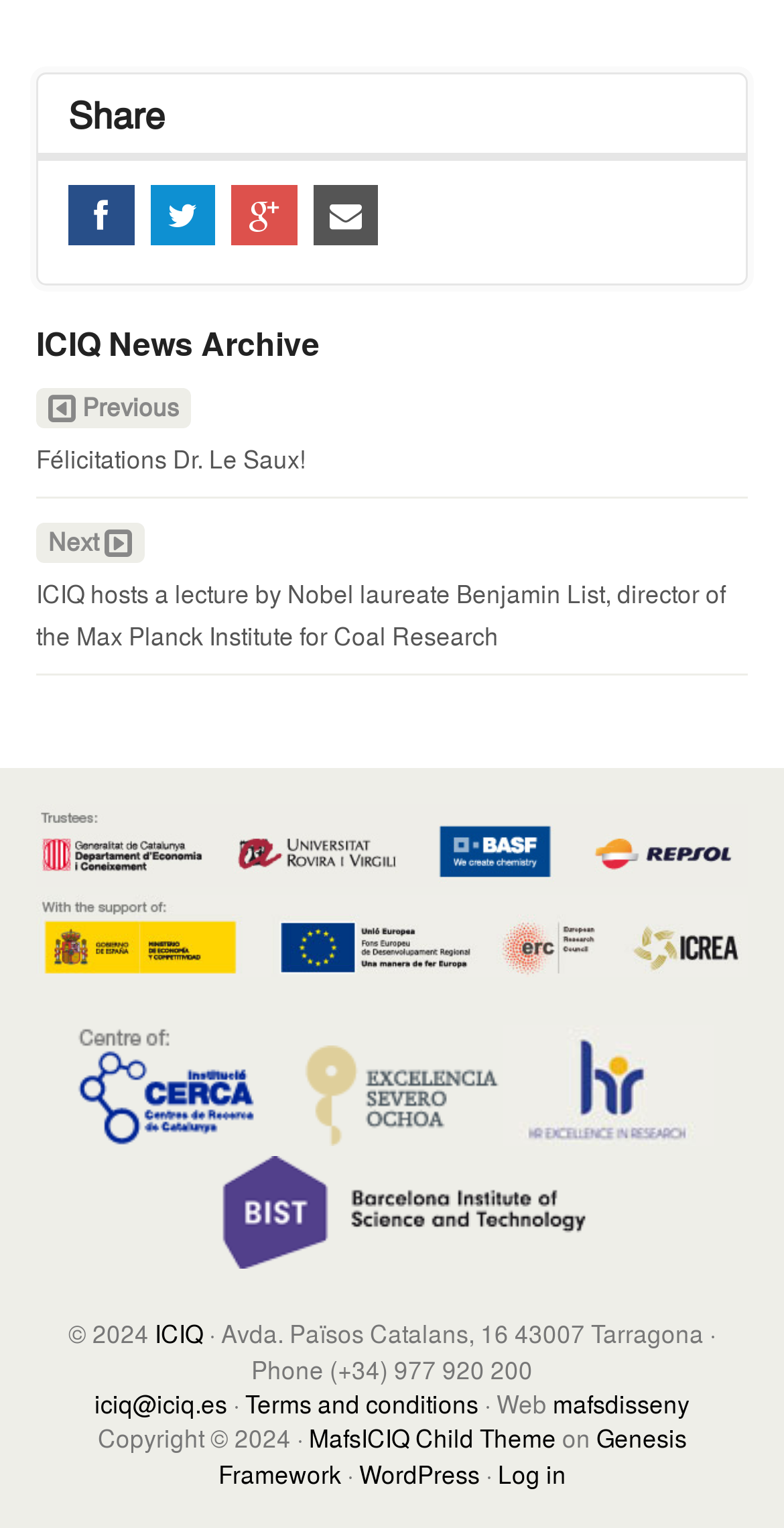Given the description of a UI element: "ICIQ", identify the bounding box coordinates of the matching element in the webpage screenshot.

[0.19, 0.861, 0.259, 0.884]